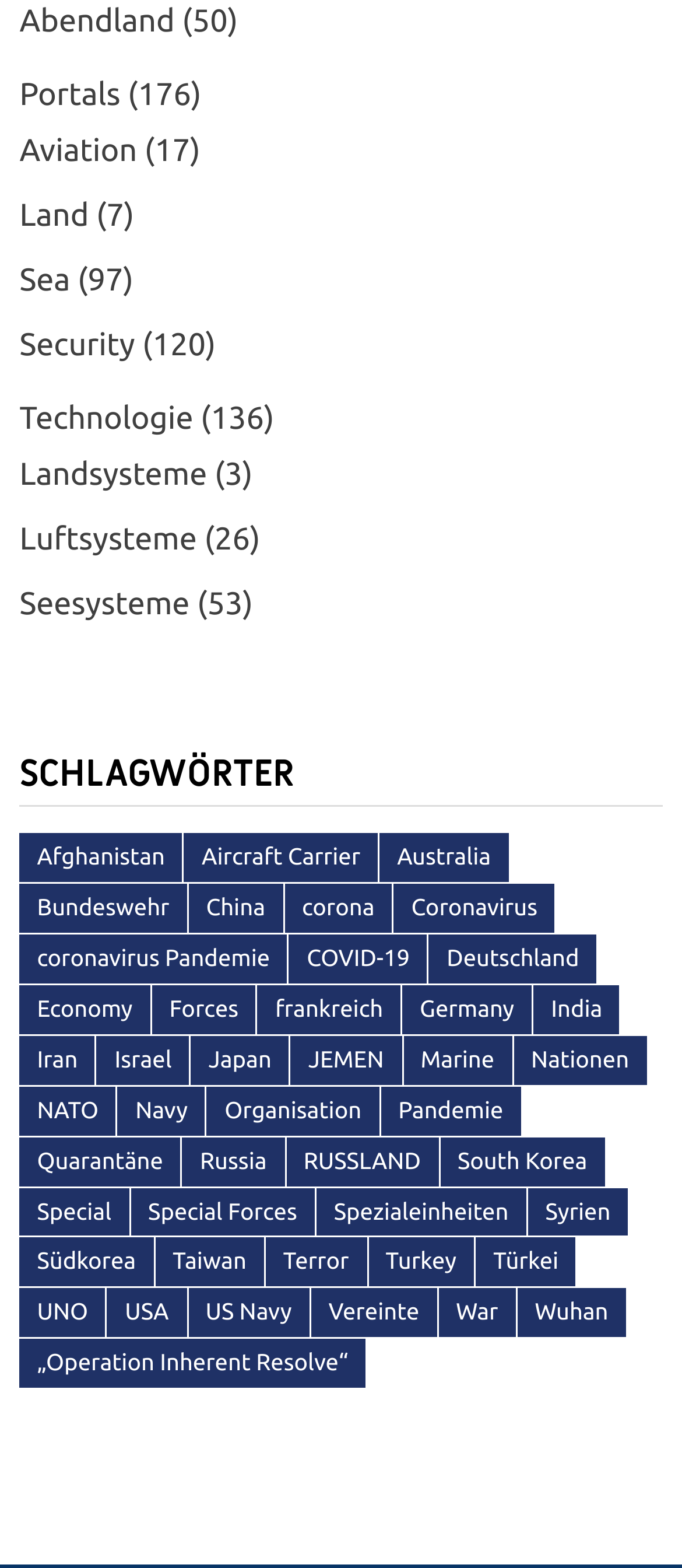What is the category of 'Landsysteme'?
Using the image as a reference, answer the question with a short word or phrase.

Land